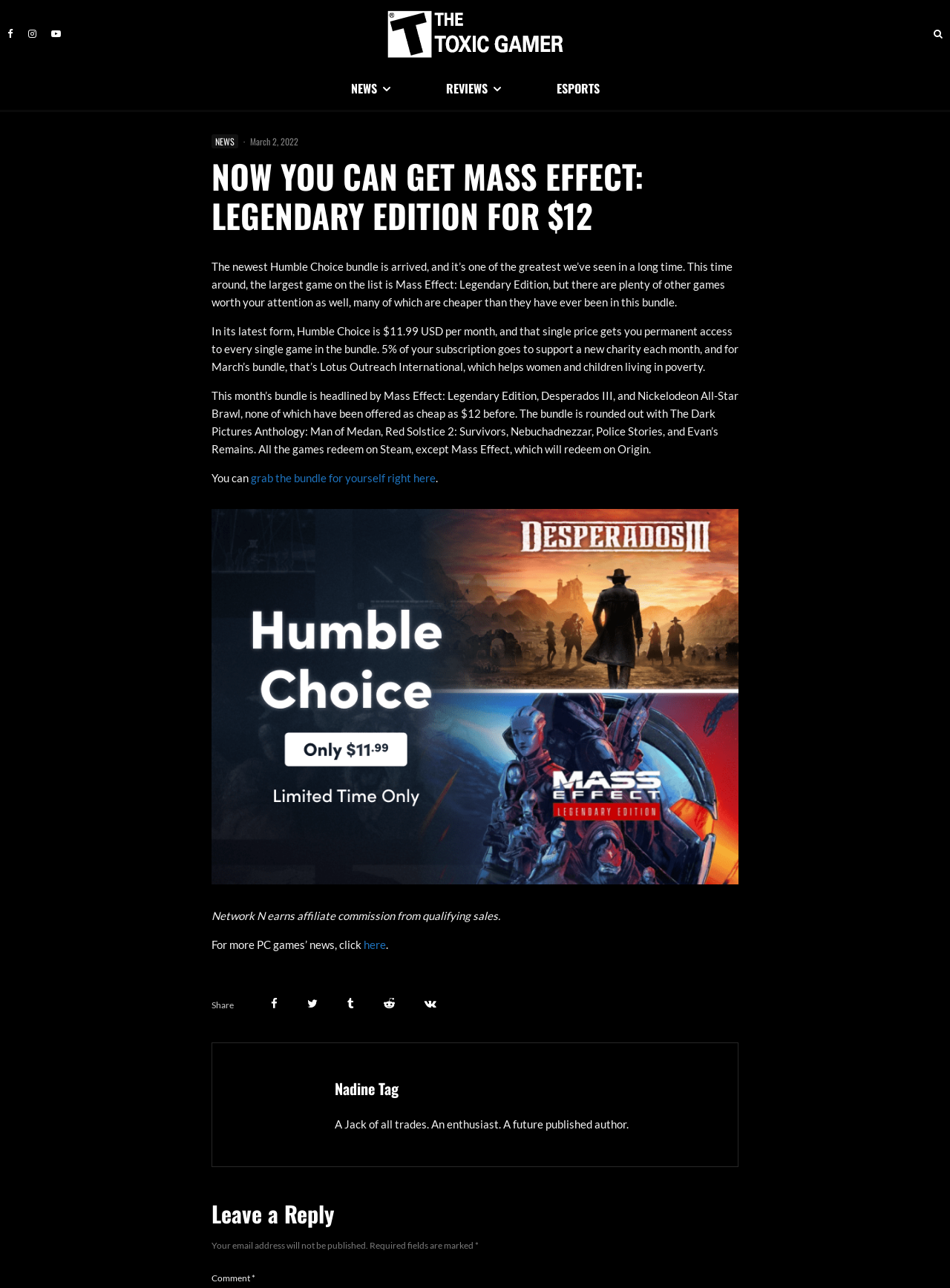Point out the bounding box coordinates of the section to click in order to follow this instruction: "Read the news article".

[0.223, 0.116, 0.777, 0.183]